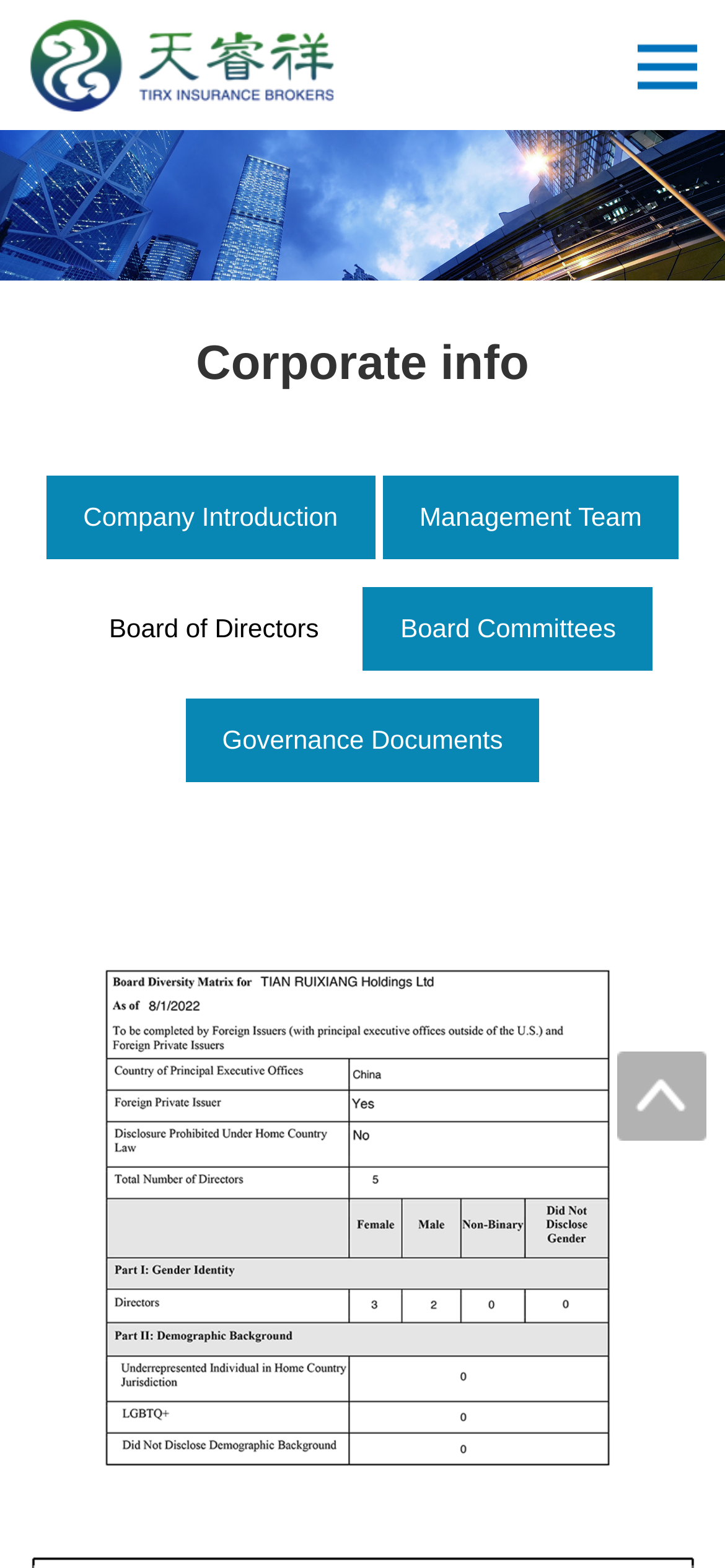Provide the bounding box coordinates of the HTML element described as: "Company Introduction". The bounding box coordinates should be four float numbers between 0 and 1, i.e., [left, top, right, bottom].

[0.064, 0.303, 0.517, 0.356]